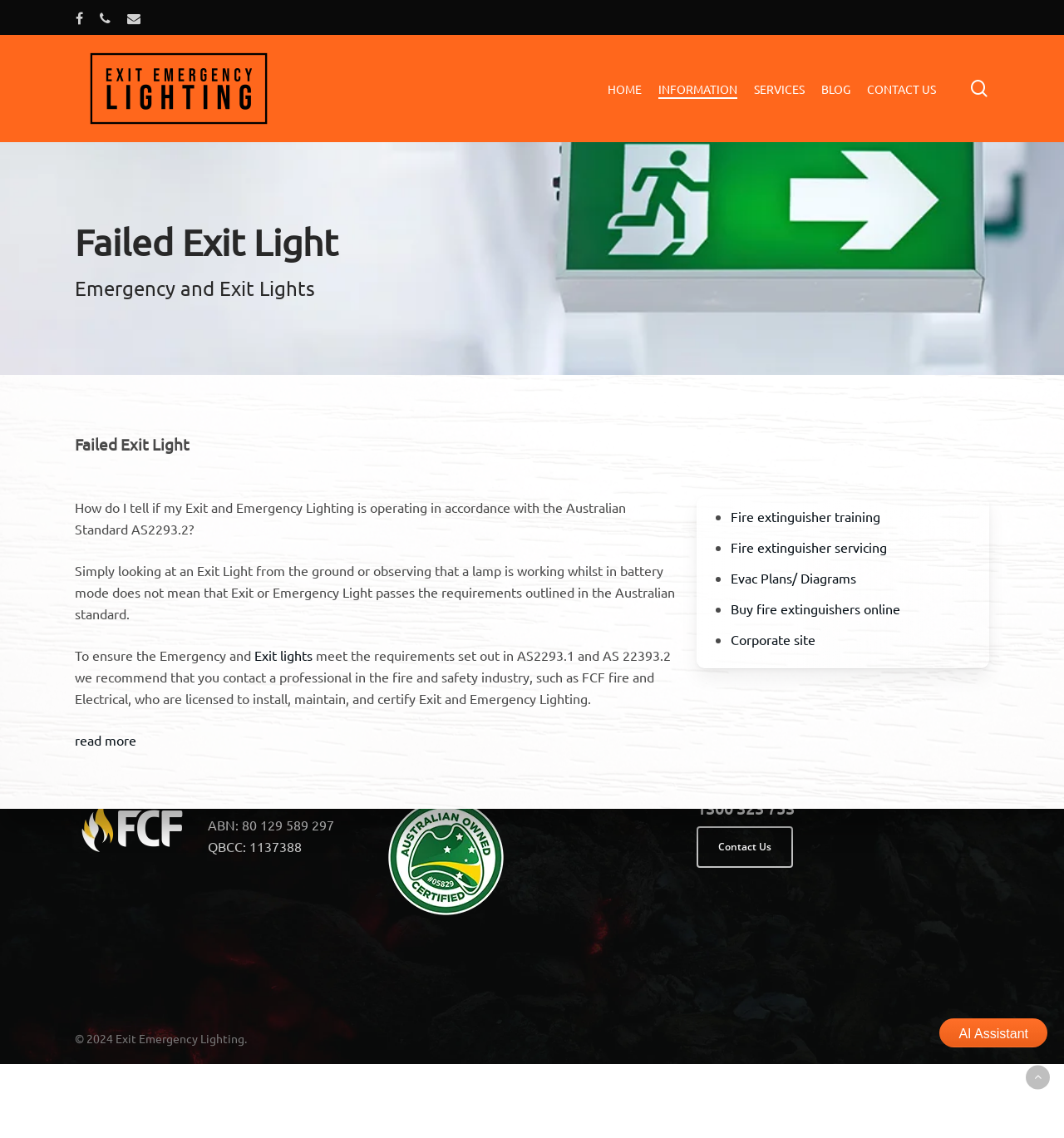What is the company's phone number?
Using the image as a reference, answer the question in detail.

I found the phone number by looking at the heading element with the text '1300 323 753' located at the bottom of the webpage.